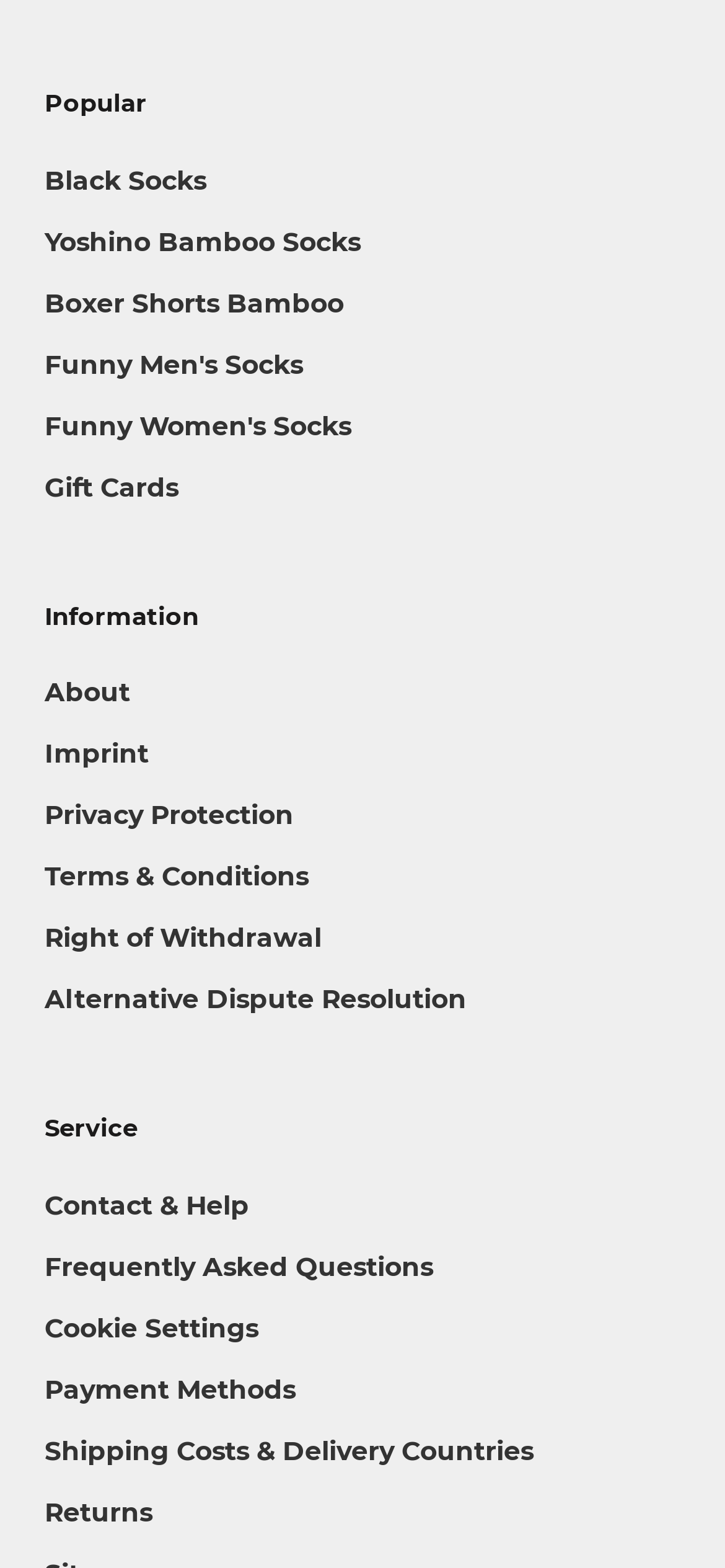What is the first popular item?
Provide a detailed and well-explained answer to the question.

The first popular item is 'Black Socks' which is a link element located at the top of the webpage with a bounding box coordinate of [0.062, 0.103, 0.938, 0.128].